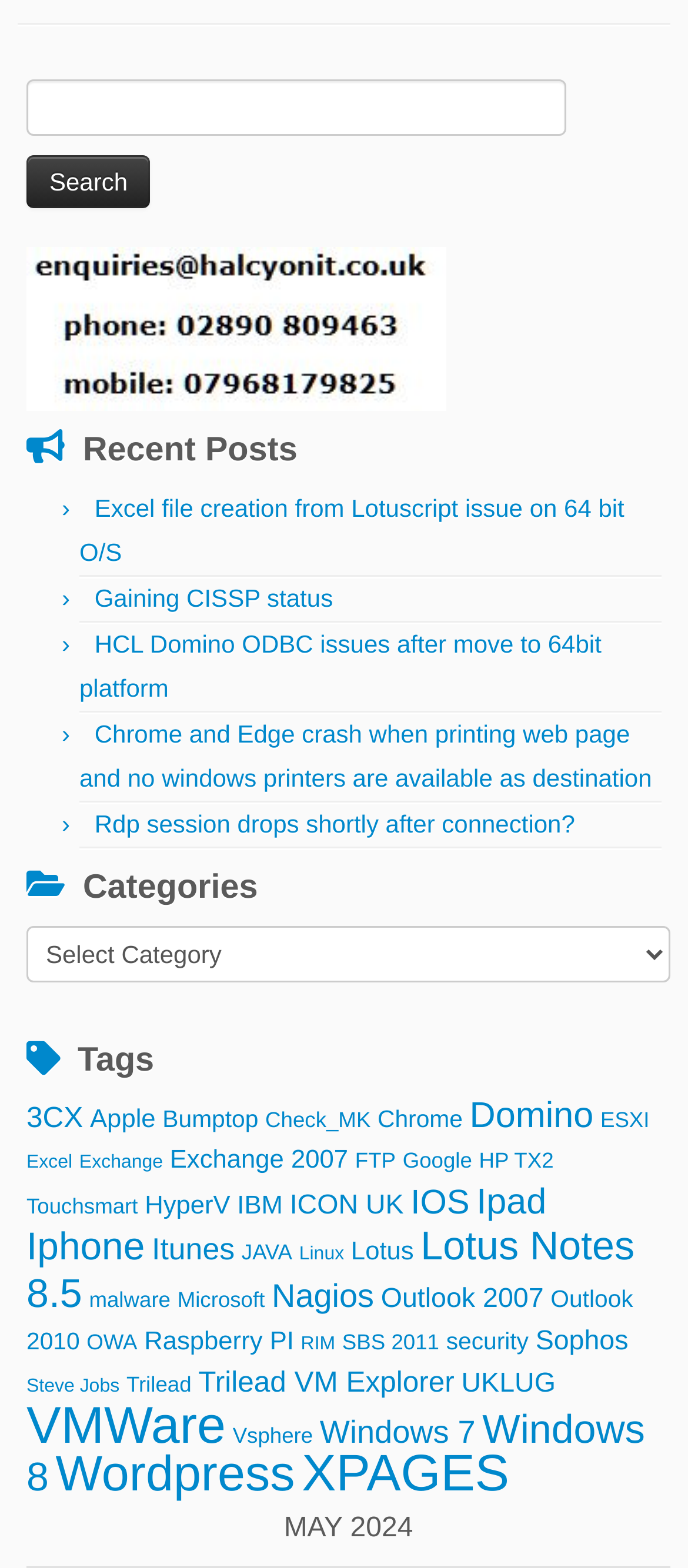Using the provided description: "Gaining CISSP status", find the bounding box coordinates of the corresponding UI element. The output should be four float numbers between 0 and 1, in the format [left, top, right, bottom].

[0.137, 0.373, 0.484, 0.391]